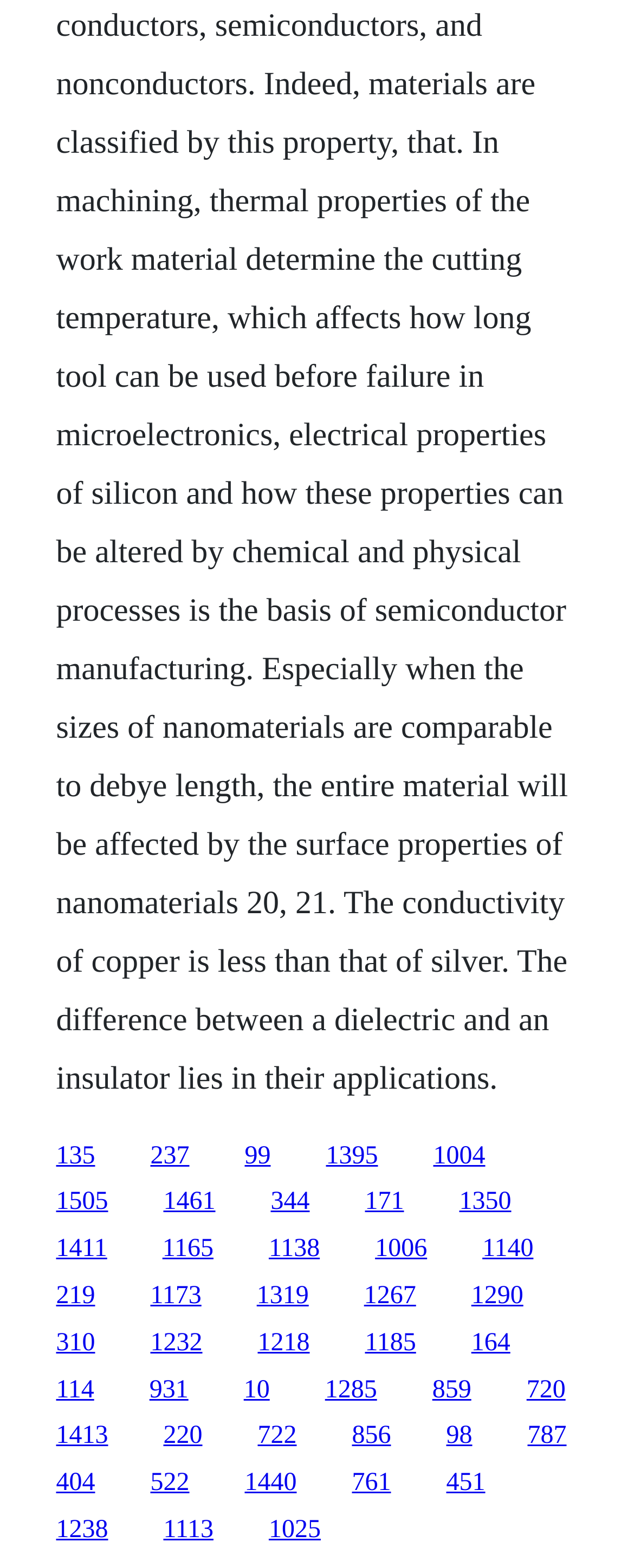Based on what you see in the screenshot, provide a thorough answer to this question: How many links are below the link '1006'?

I analyzed the y1 and y2 coordinates of the links and found that the links '1140', '219', '1173', '1319', '1267', '1290', '310', and '1232' have larger y1 and y2 values than the link '1006', indicating that they are located below it. Therefore, there are 8 links below the link '1006'.